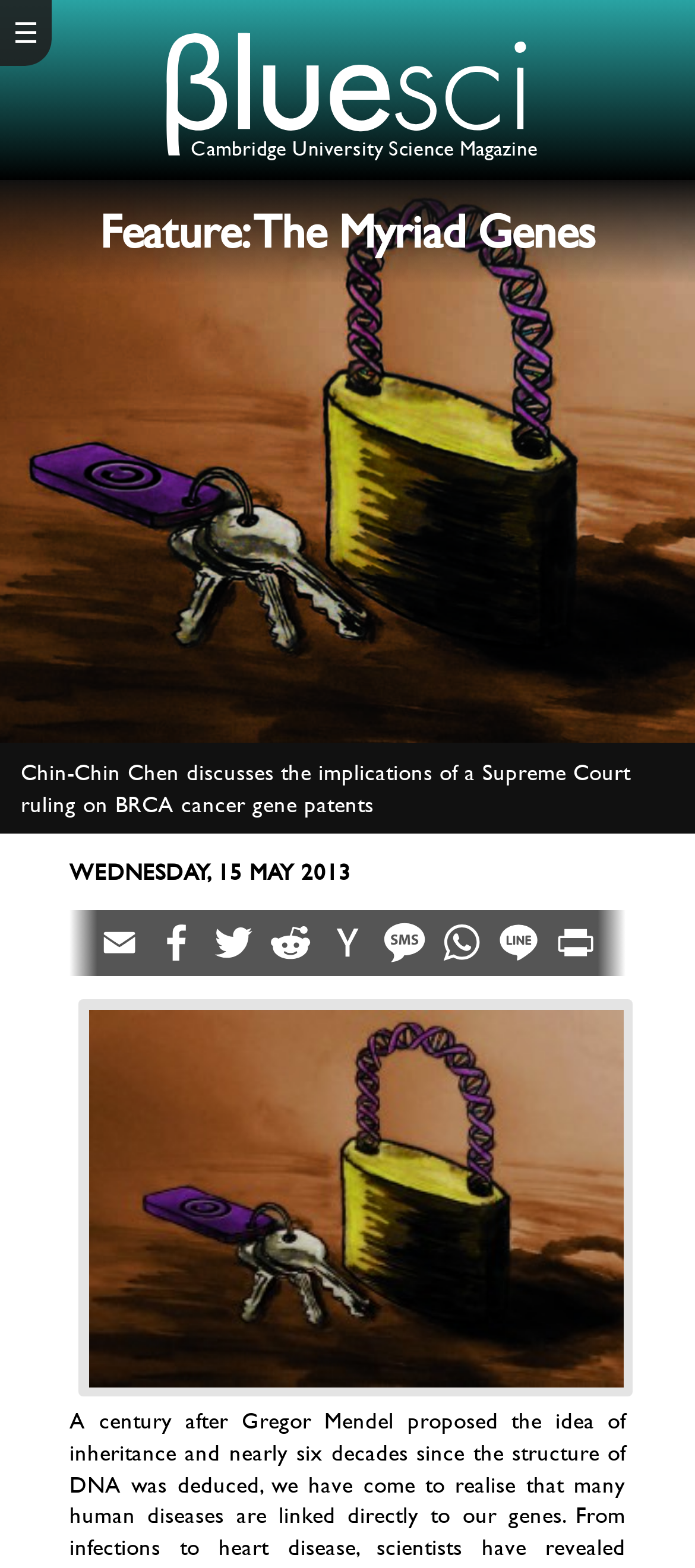Answer the following in one word or a short phrase: 
What is the topic of the article?

BRCA cancer gene patents